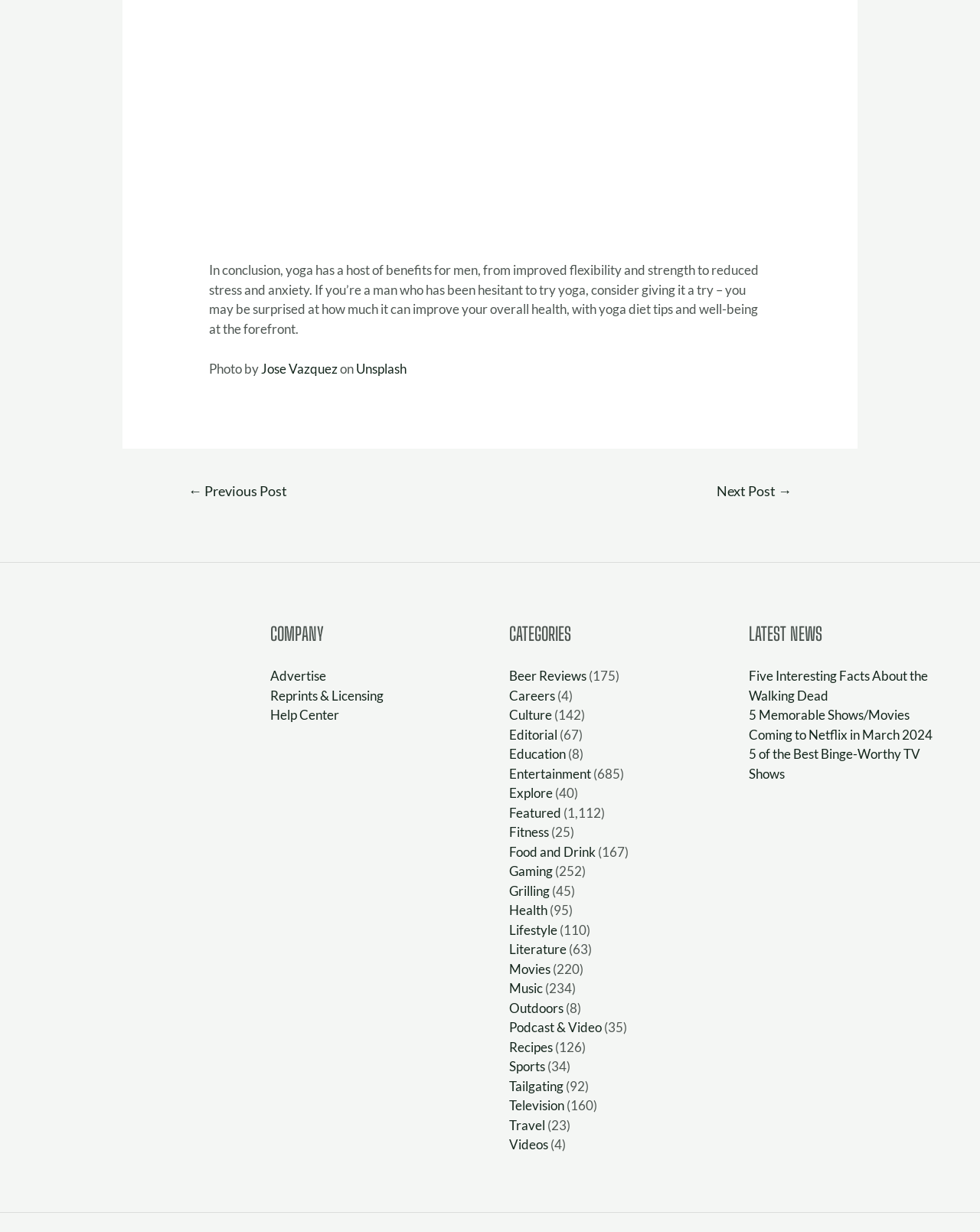Carefully observe the image and respond to the question with a detailed answer:
What is the topic of the article?

The topic of the article can be determined by reading the static text at the top of the webpage, which mentions the benefits of yoga for men, including improved flexibility and strength, and reduced stress and anxiety.